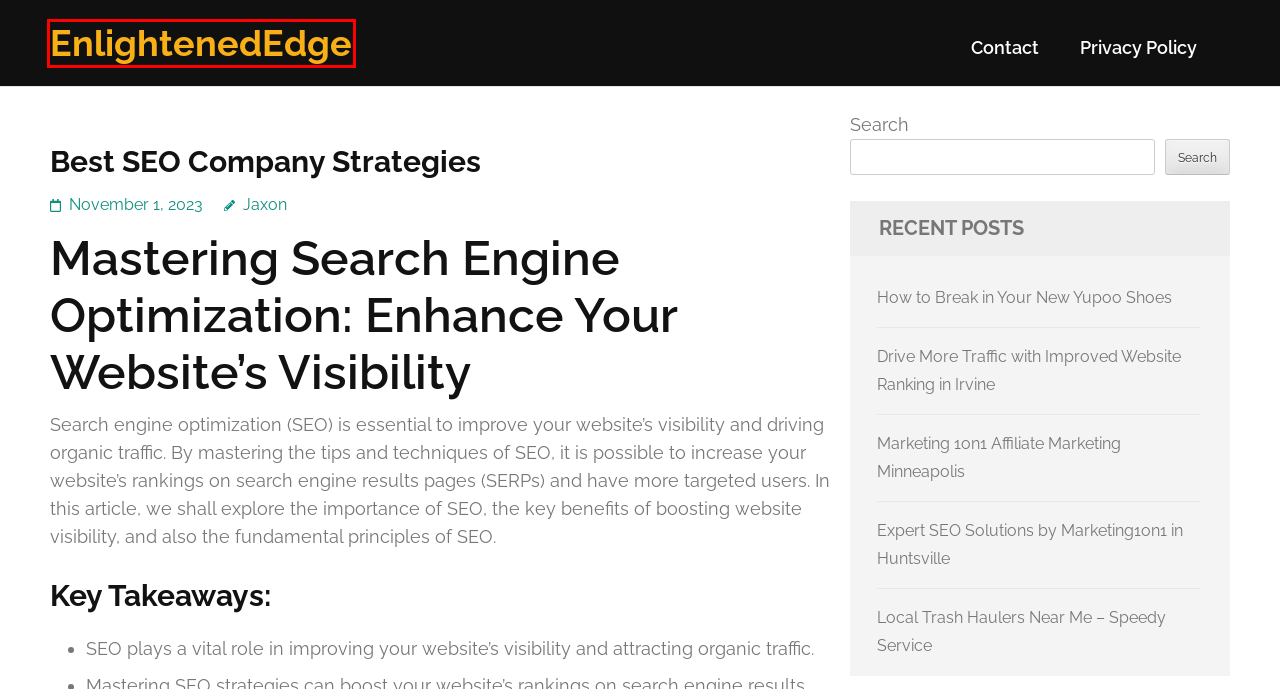You are provided a screenshot of a webpage featuring a red bounding box around a UI element. Choose the webpage description that most accurately represents the new webpage after clicking the element within the red bounding box. Here are the candidates:
A. Expert SEO Solutions by Marketing1on1 in Huntsville – EnlightenedEdge
B. Drive More Traffic with Improved Website Ranking in Irvine – EnlightenedEdge
C. EnlightenedEdge
D. Marketing 1on1 Affiliate Marketing Minneapolis – EnlightenedEdge
E. Contact – EnlightenedEdge
F. Local Trash Haulers Near Me – Speedy Service – EnlightenedEdge
G. Jaxon – EnlightenedEdge
H. Privacy Policy – EnlightenedEdge

C